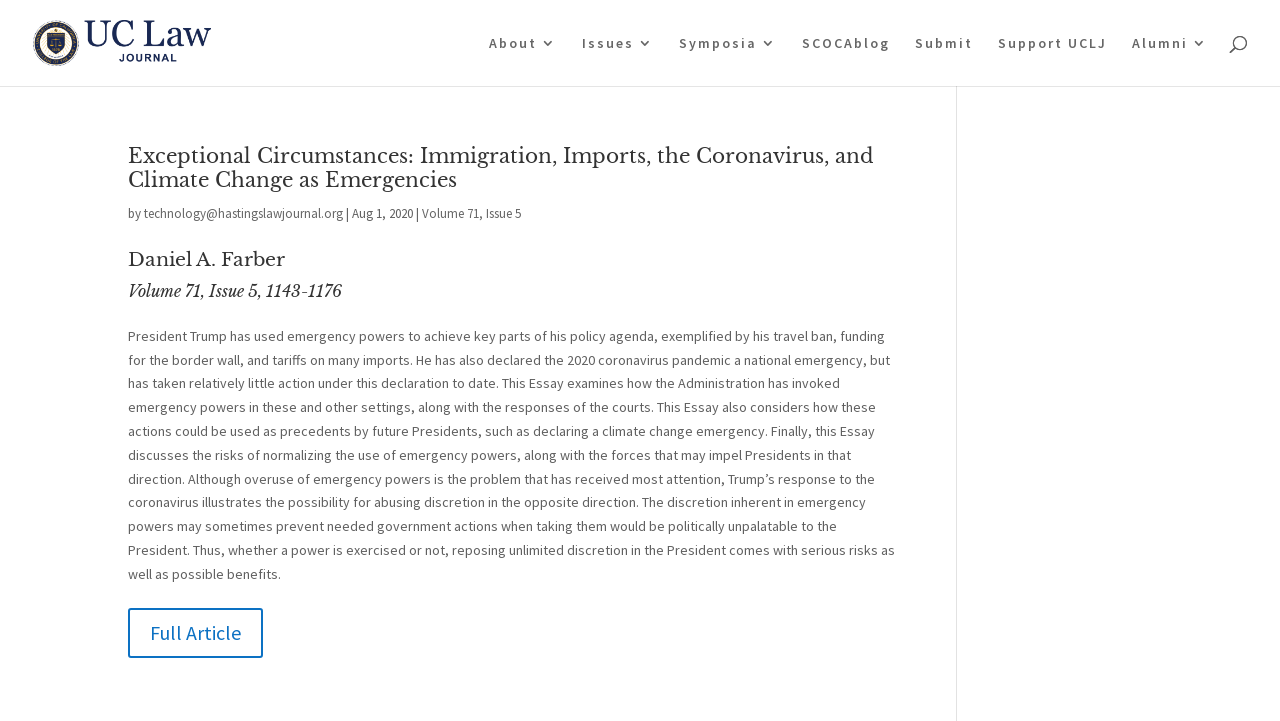What is the name of the law journal?
Using the image, provide a detailed and thorough answer to the question.

The name of the law journal can be found in the top-left corner of the webpage, where it is written as 'Exceptional Circumstances: Immigration, Imports, the Coronavirus, and Climate Change as Emergencies | UC Law Journal'. The 'UC Law Journal' part is a link, indicating that it is the name of the journal.